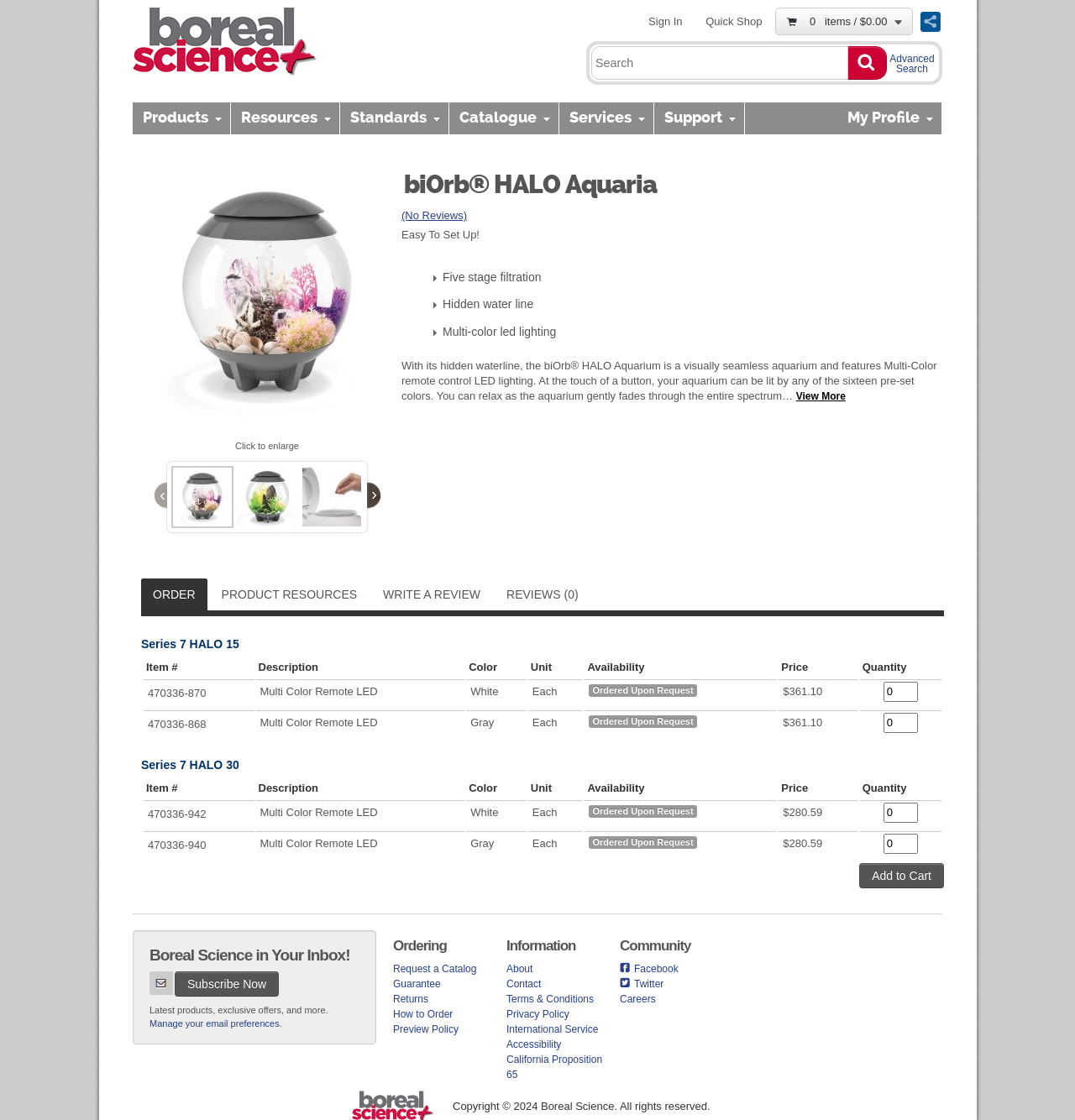What is the purpose of the five-stage filtration?
Please respond to the question with a detailed and informative answer.

The product description mentions that the biOrb HALO Aquarium has a 'five stage filtration' system, but it does not specify the purpose of this feature. It can be inferred that the five-stage filtration system is likely designed to improve the water quality and health of the aquarium, but the exact purpose is not stated.